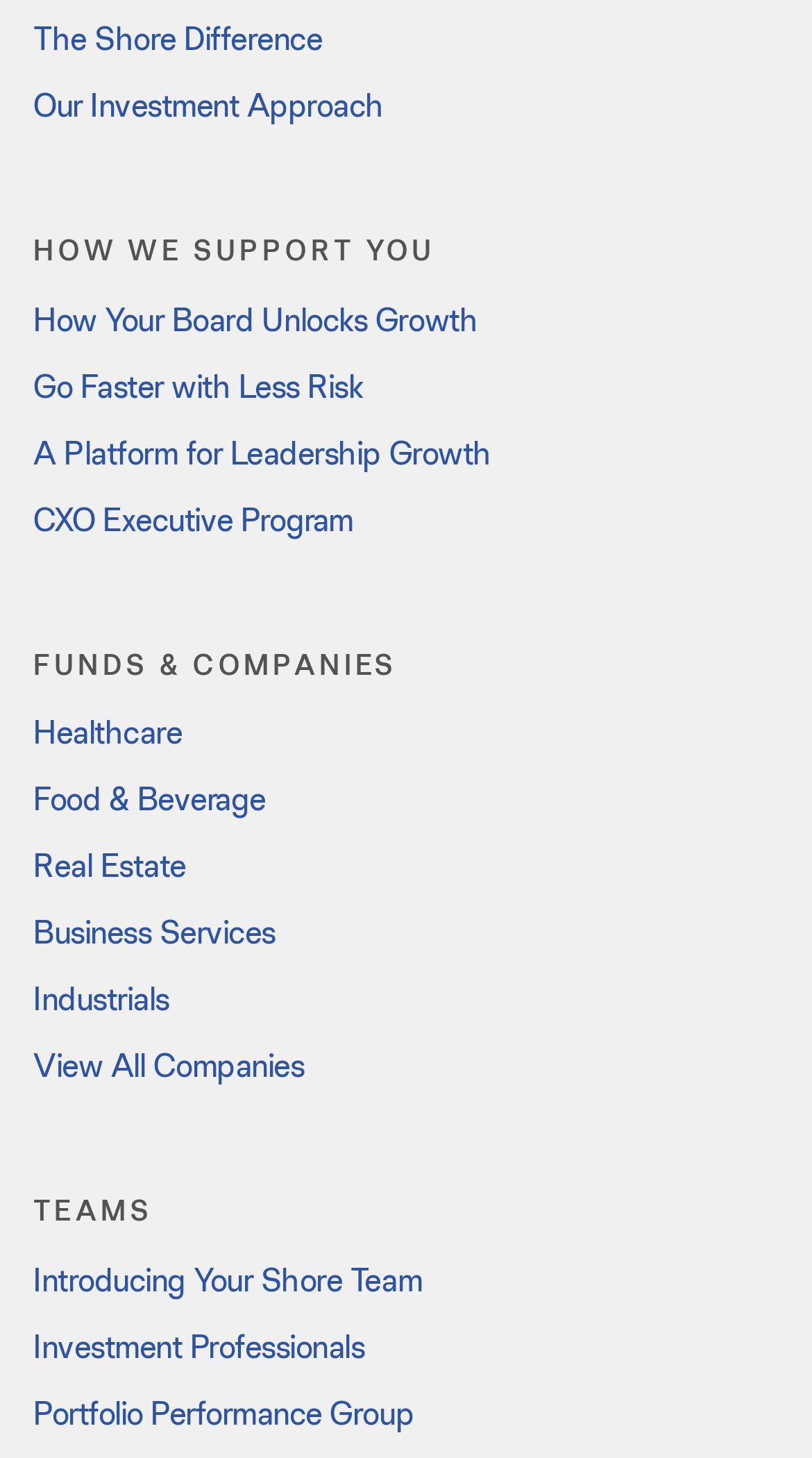Locate the UI element described by Industrials in the provided webpage screenshot. Return the bounding box coordinates in the format (top-left x, top-left y, bottom-right x, bottom-right y), ensuring all values are between 0 and 1.

[0.041, 0.669, 0.208, 0.703]